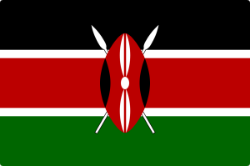Illustrate the image with a detailed caption.

The image features the national flag of Kenya, characterized by its bold colors and symbolic design. The flag consists of three horizontal stripes of black, red, and green, separated by thin white borders. At its center, it prominently displays a red shield with two traditional Maasai spears flanking it, representing the defense of Kenya's freedom. The black color symbolizes the people of Kenya, red represents the blood shed for independence, and green signifies the country's natural wealth. This flag reflects the rich cultural heritage and patriotism of Kenya, prominently featured during significant national events and representations of the nation.